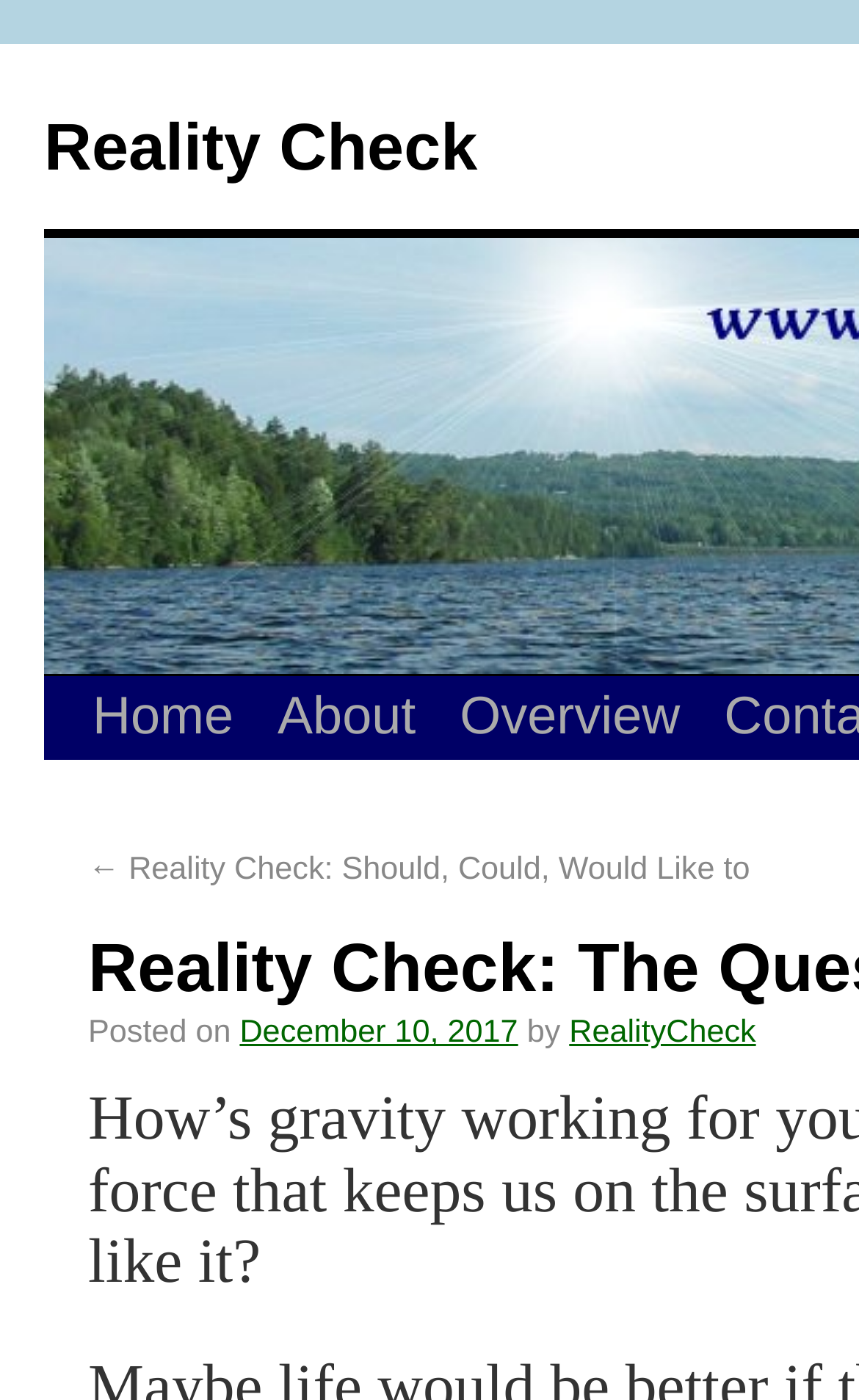How many links are below the top navigation bar? Refer to the image and provide a one-word or short phrase answer.

2